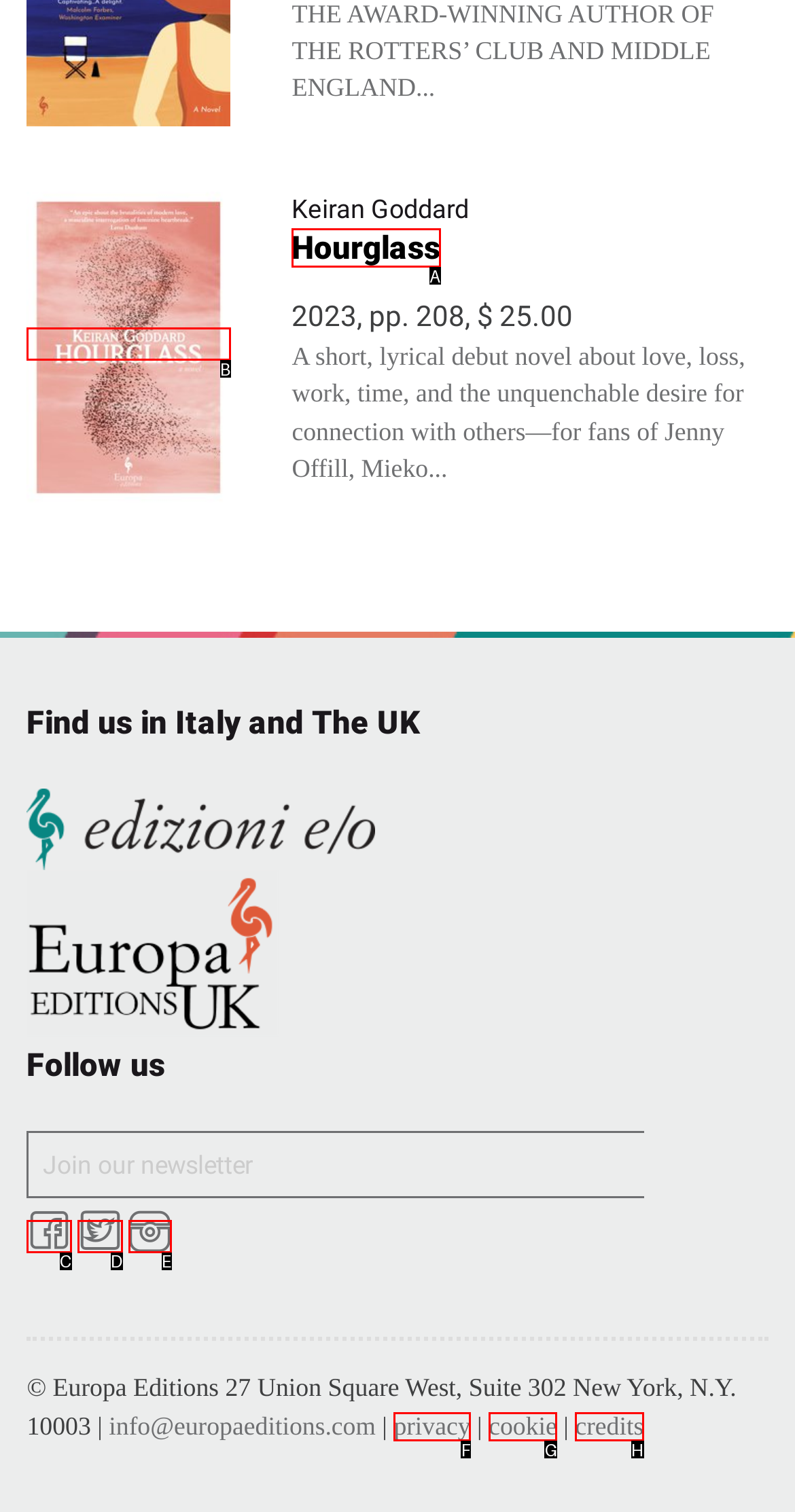Choose the HTML element that aligns with the description: alt="Cover: Hourglass - Keiran Goddard". Indicate your choice by stating the letter.

B